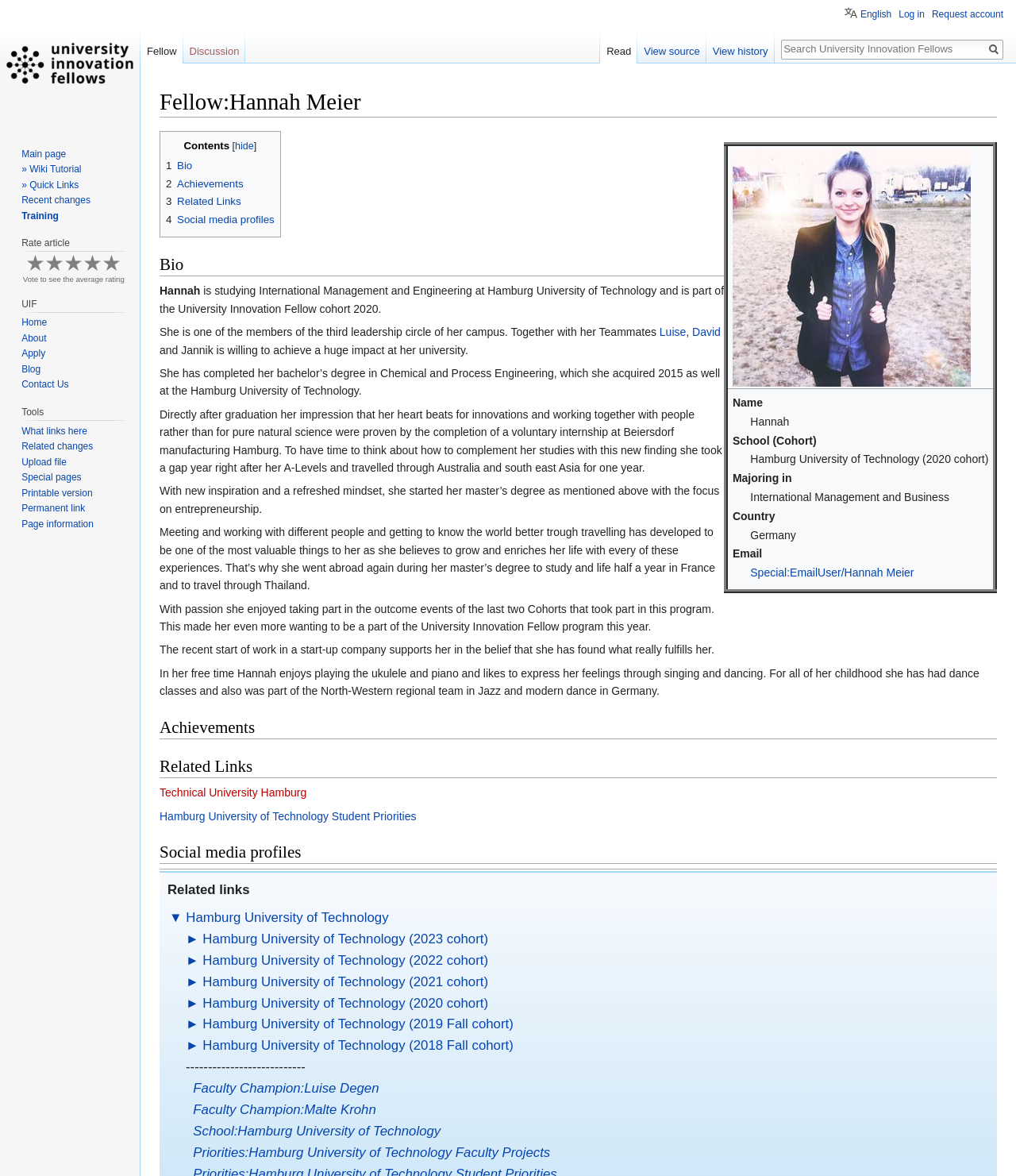Find the bounding box of the UI element described as follows: "Hamburg University of Technology".

[0.183, 0.774, 0.382, 0.787]